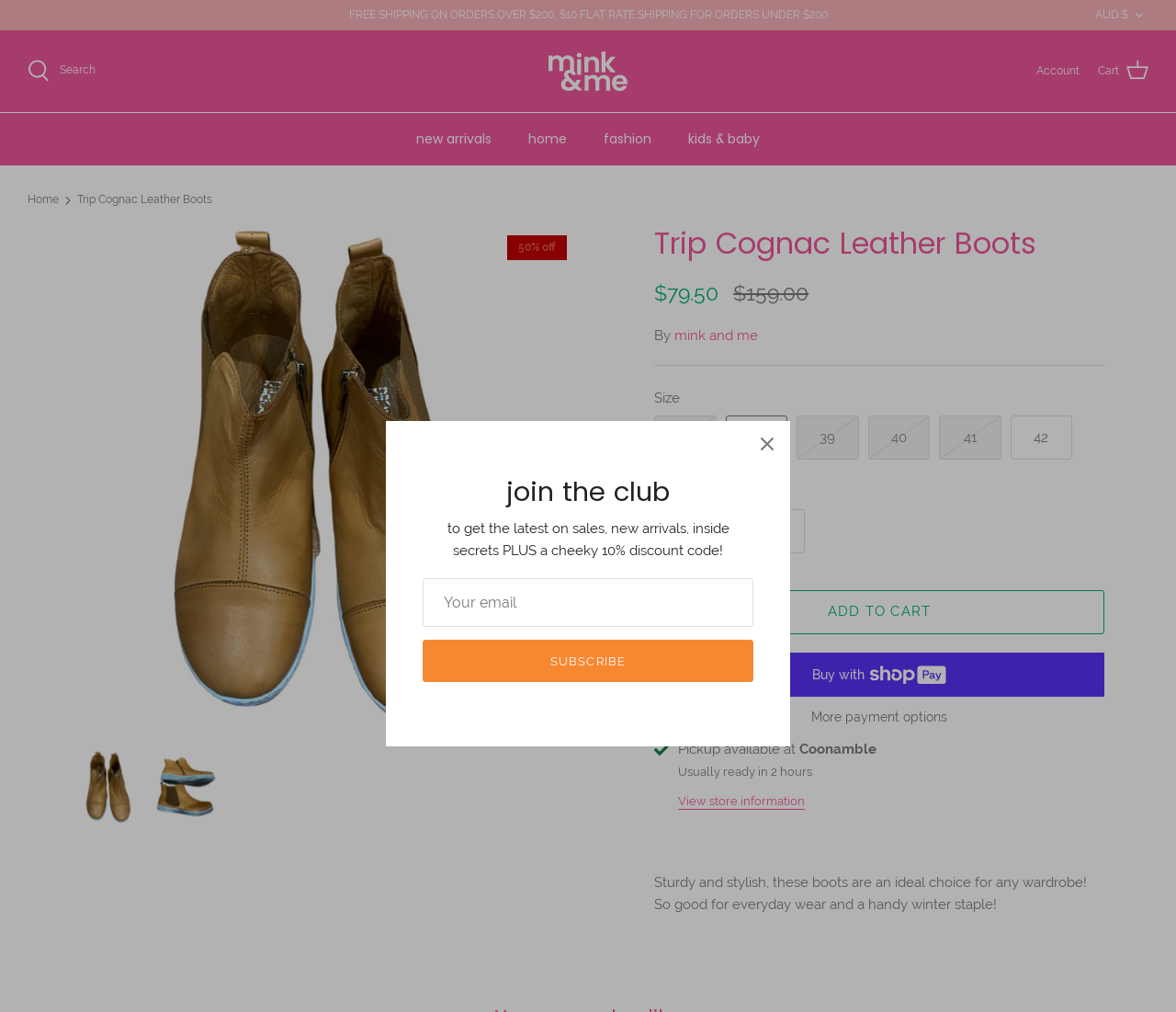Please identify the bounding box coordinates of where to click in order to follow the instruction: "Click on the 'Cart' link".

[0.934, 0.058, 0.977, 0.082]